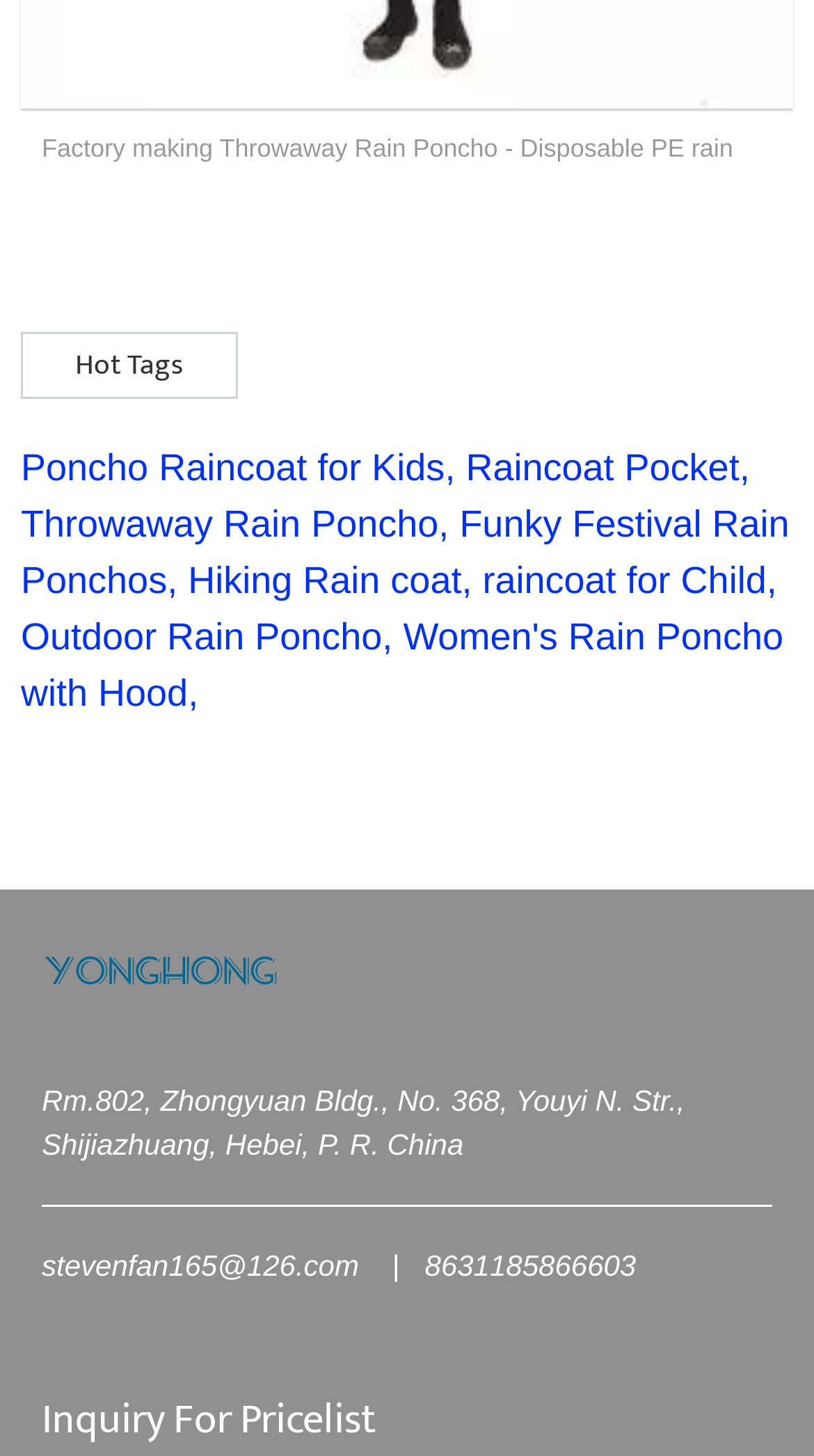Please locate the UI element described by "Women's Rain Poncho with Hood" and provide its bounding box coordinates.

[0.026, 0.423, 0.962, 0.49]